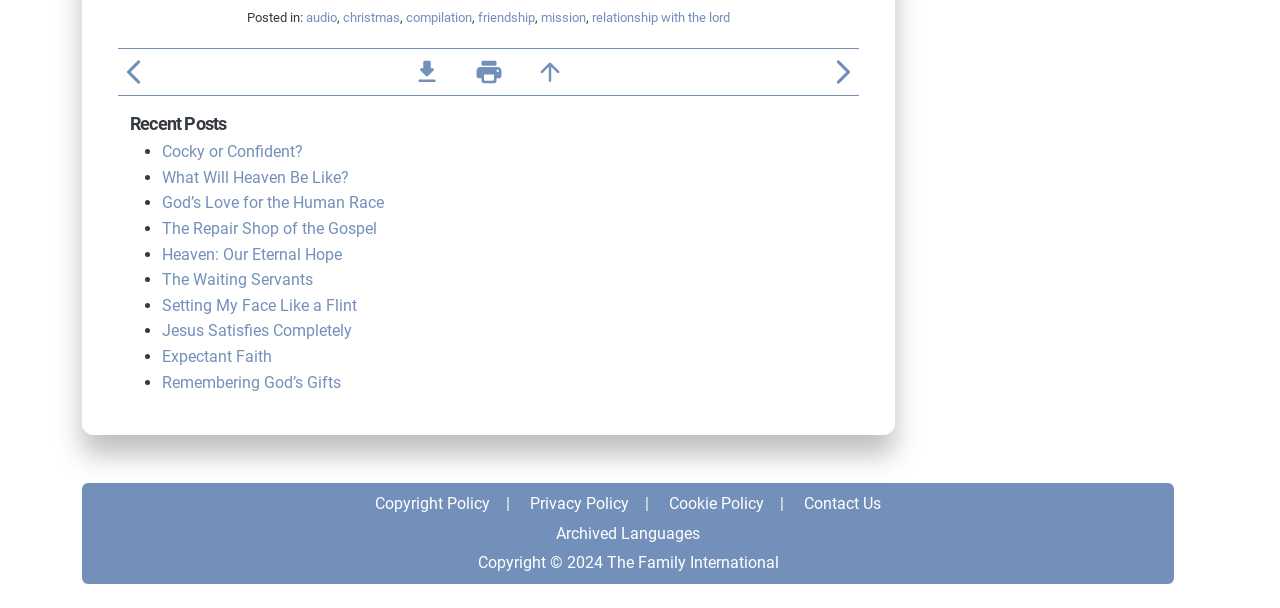From the image, can you give a detailed response to the question below:
What is the purpose of the icon 'arrow_back_ios'?

The icon 'arrow_back_ios' is commonly used to represent 'go back' or 'previous' functionality. Based on its position and the context of the webpage, it is likely that this icon is used to navigate to the previous page or post.